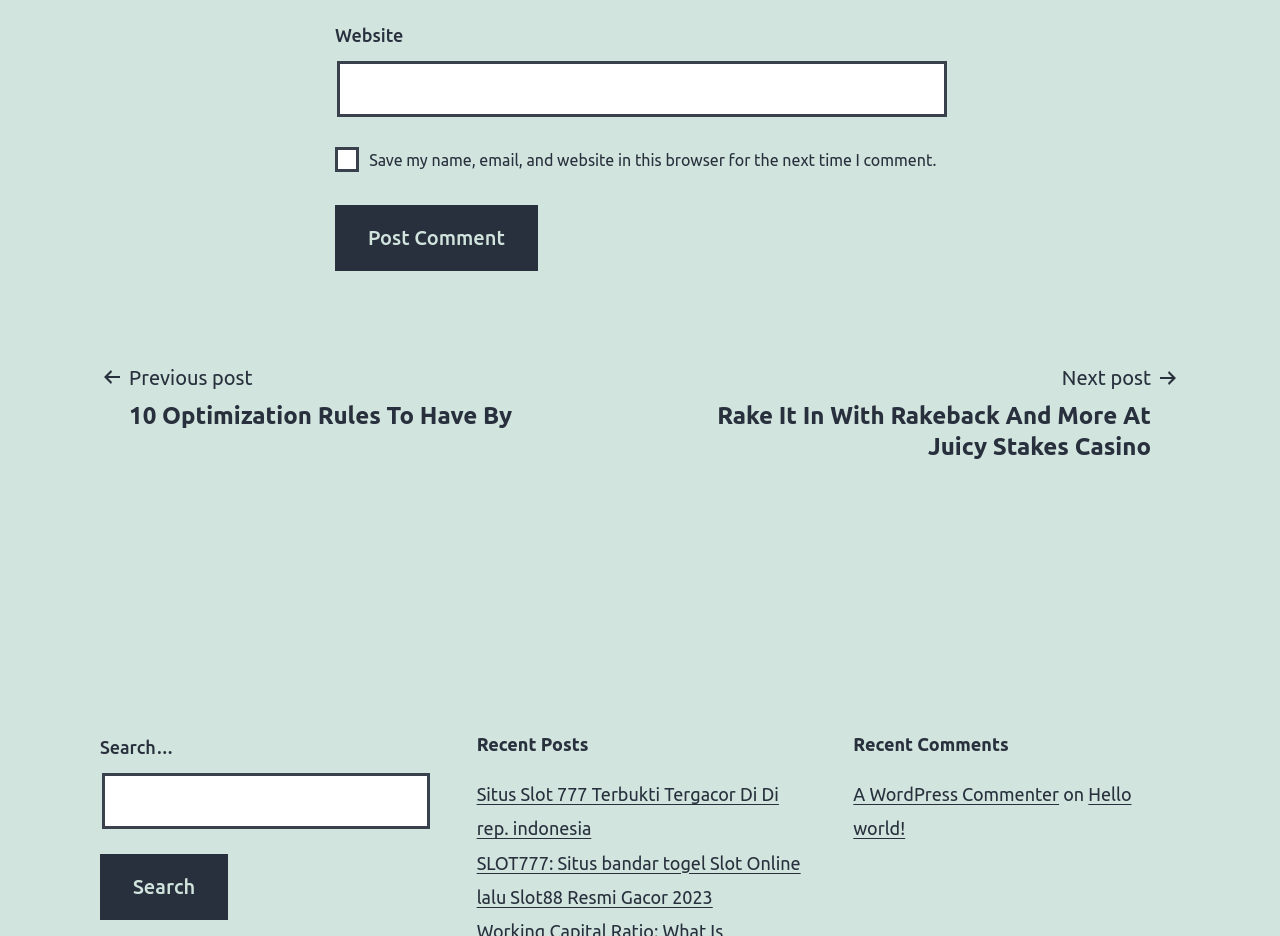Please locate the clickable area by providing the bounding box coordinates to follow this instruction: "Check save my name".

[0.262, 0.158, 0.281, 0.184]